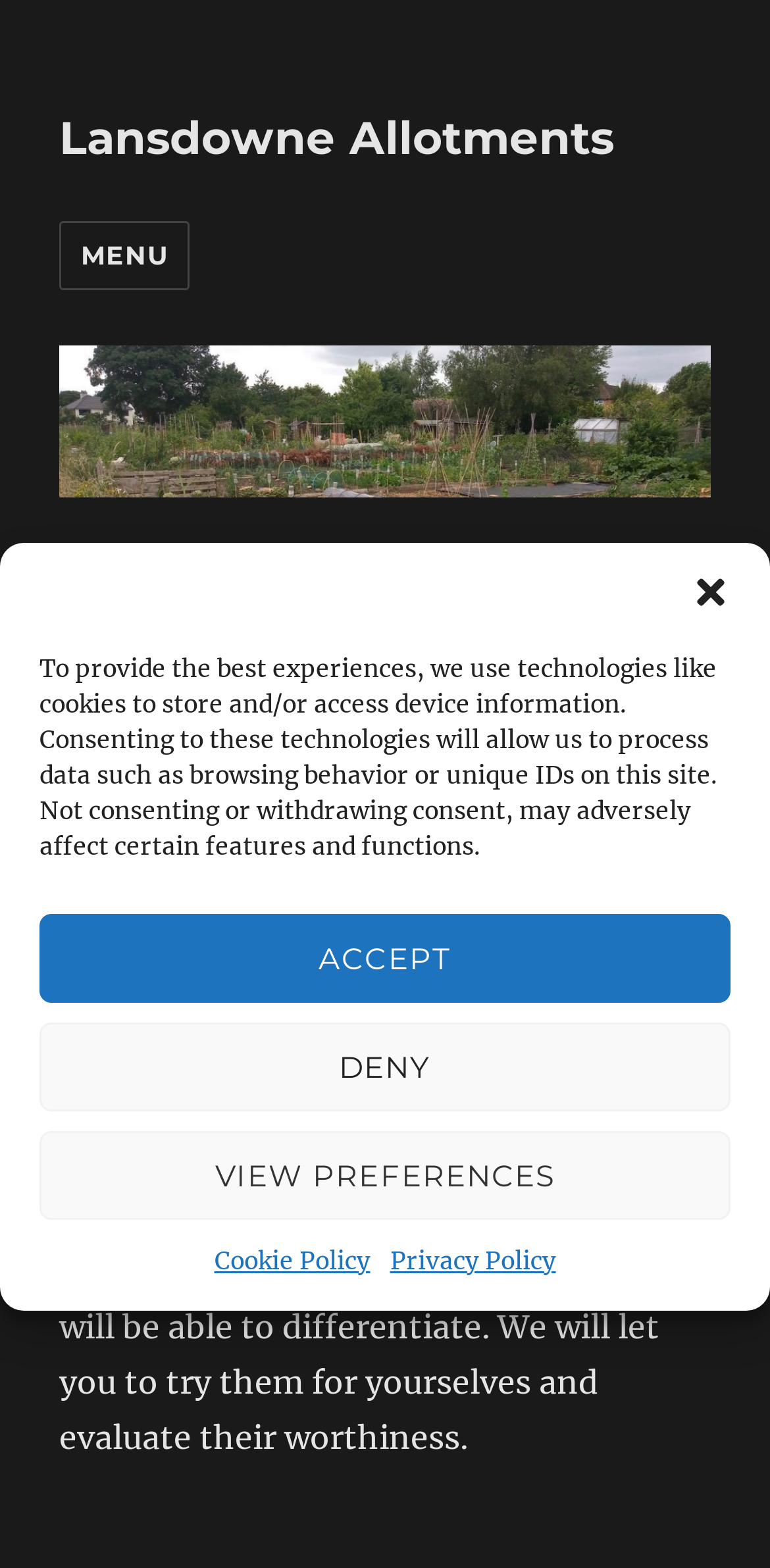What is the main topic of this webpage?
Make sure to answer the question with a detailed and comprehensive explanation.

Based on the content of the webpage, it appears to be discussing old wives' lore related to gardening, with snippets of advice and experiences shared by the authors.